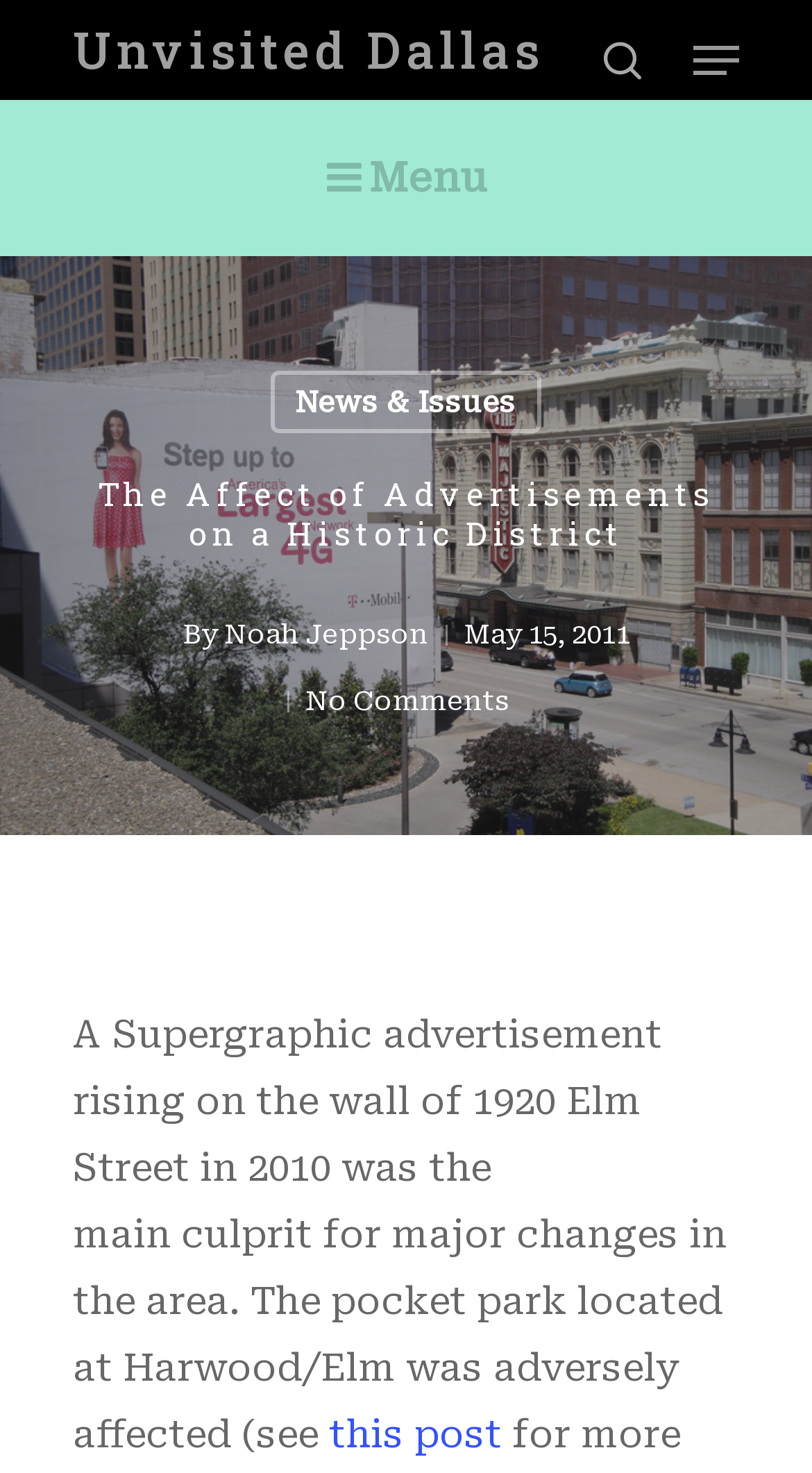What is the name of the website?
Use the image to give a comprehensive and detailed response to the question.

I found the name of the website by looking at the link with the text 'Unvisited Dallas' located at the top of the page.